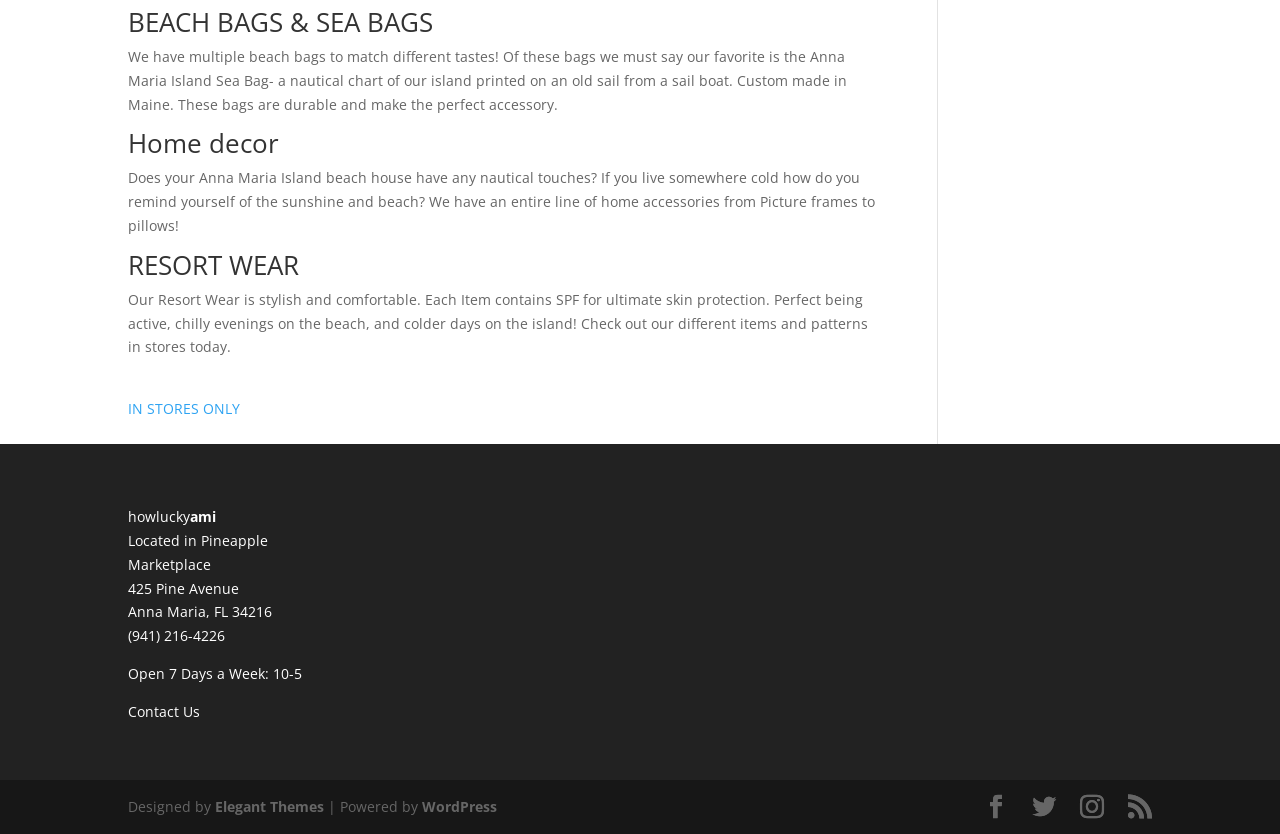Identify and provide the bounding box for the element described by: "RSS".

[0.881, 0.953, 0.9, 0.983]